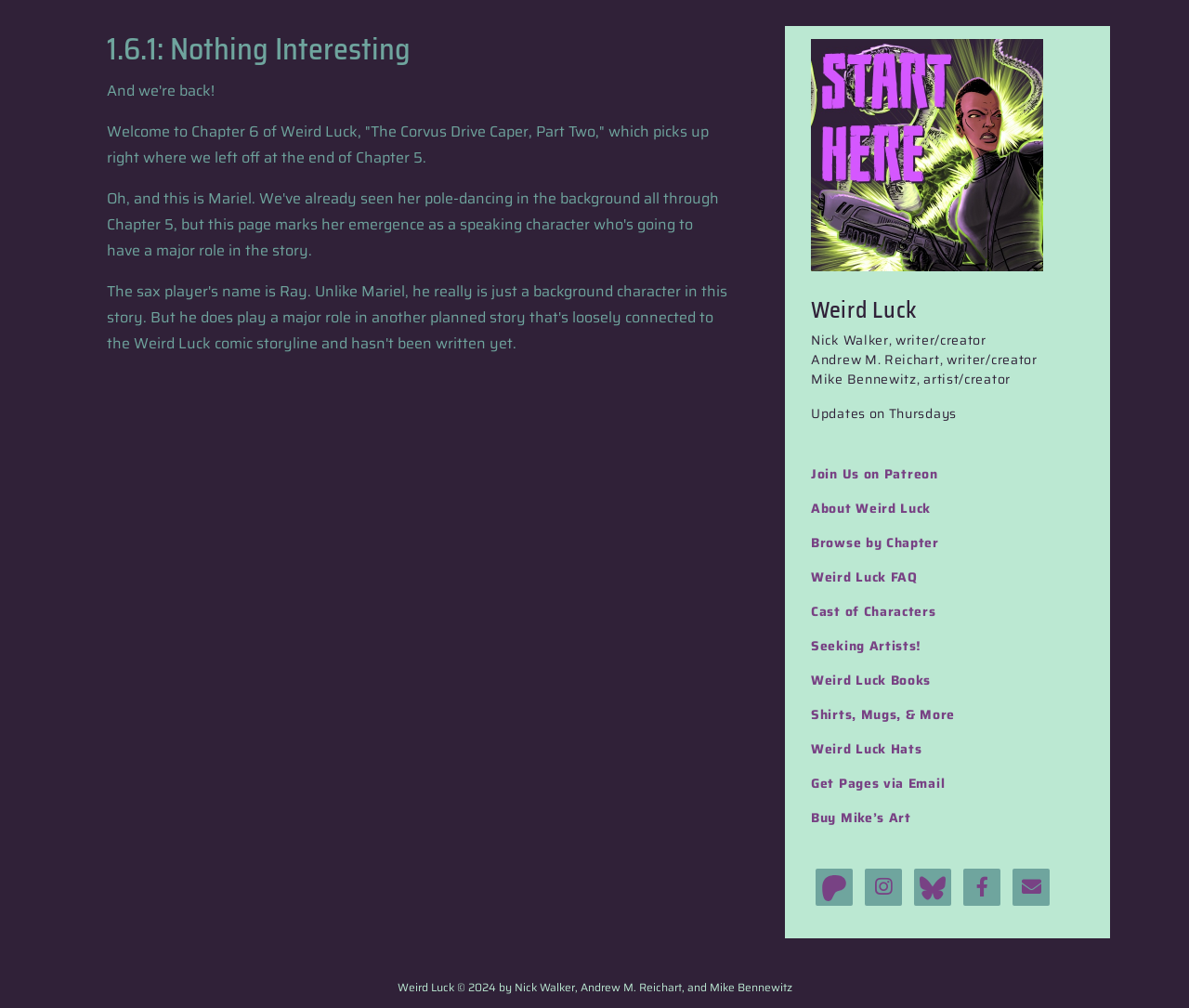Provide a single word or phrase answer to the question: 
What is the copyright year of Weird Luck?

2024